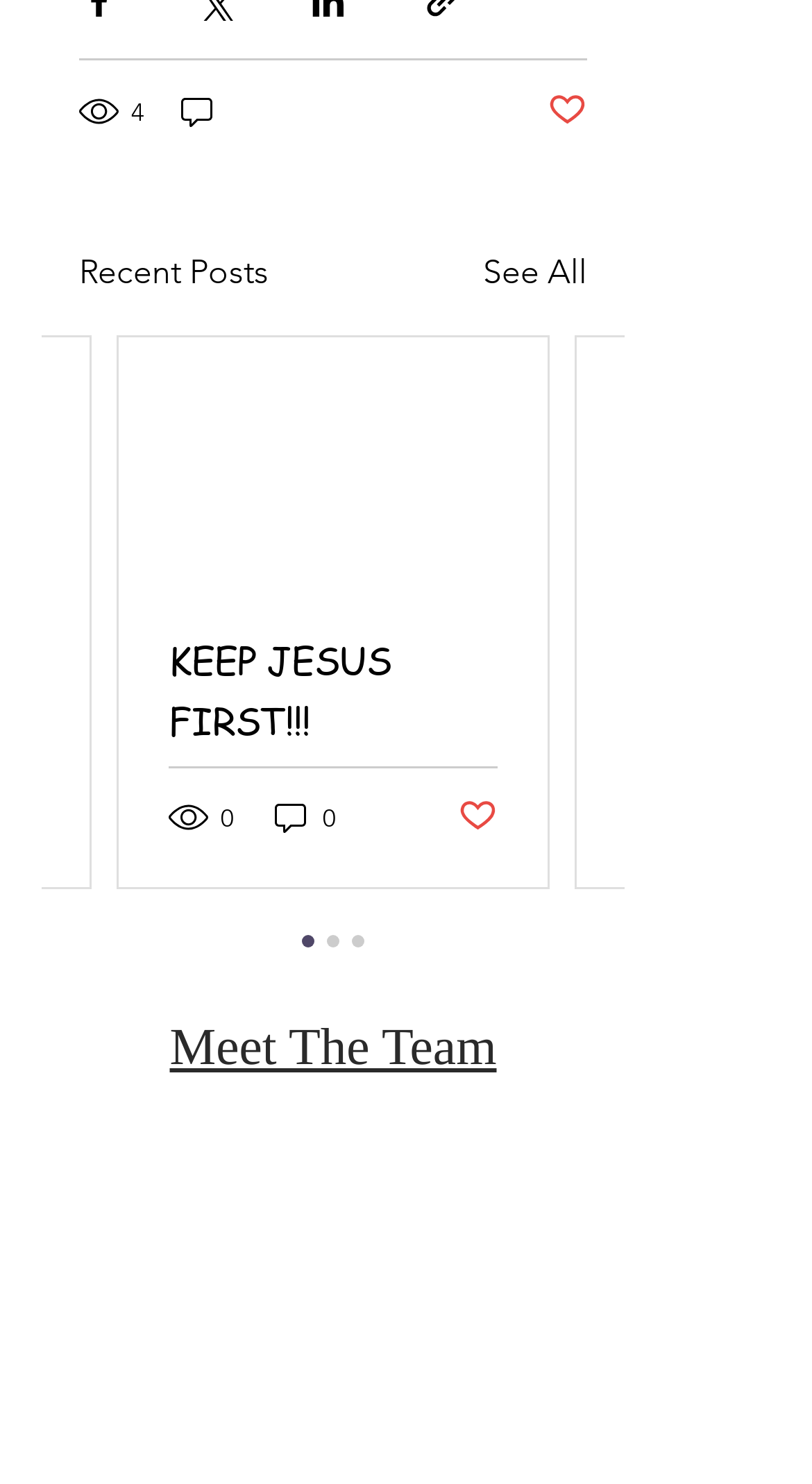Could you specify the bounding box coordinates for the clickable section to complete the following instruction: "View recent posts"?

[0.097, 0.167, 0.331, 0.201]